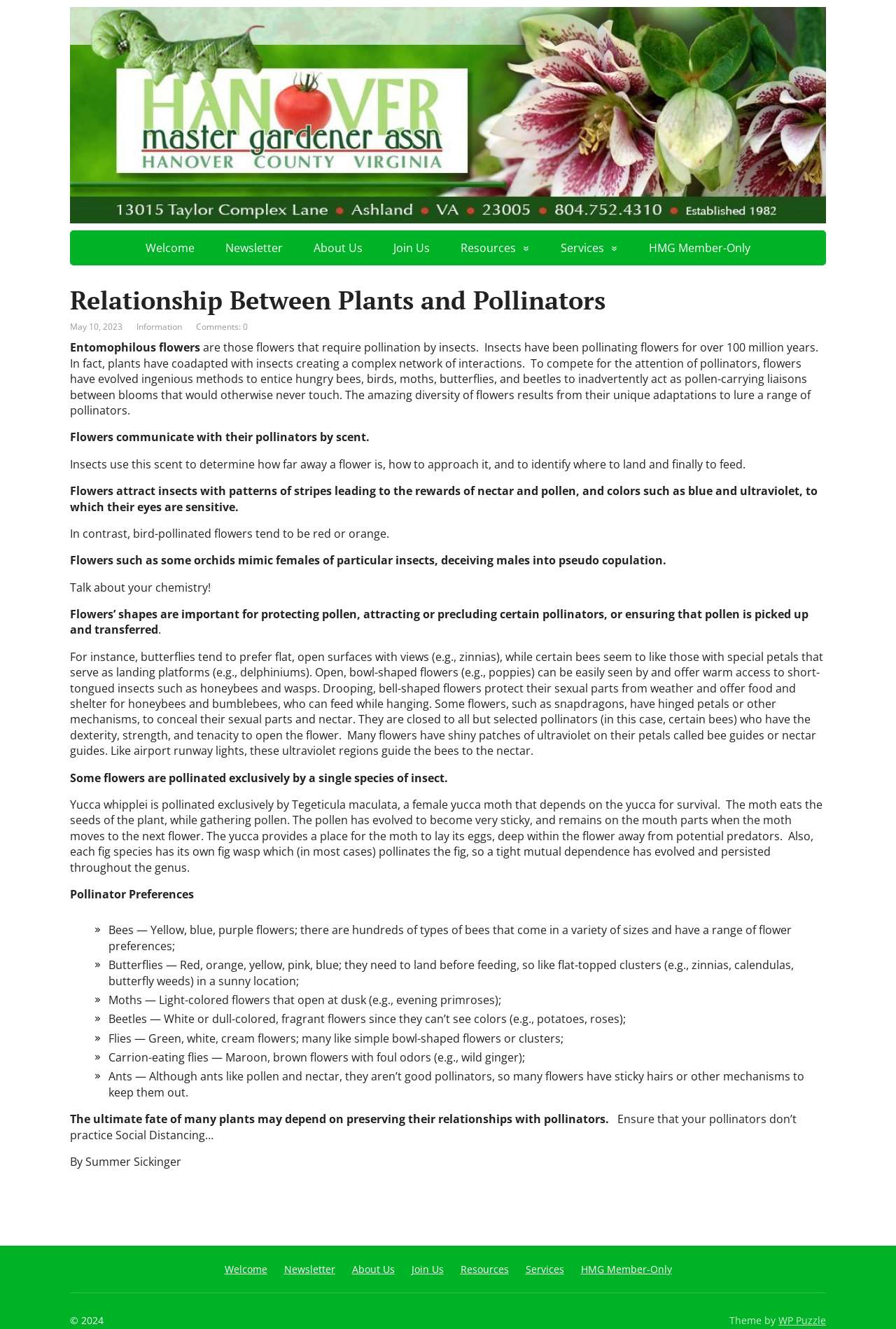Given the element description: "About Us", predict the bounding box coordinates of this UI element. The coordinates must be four float numbers between 0 and 1, given as [left, top, right, bottom].

[0.393, 0.95, 0.44, 0.96]